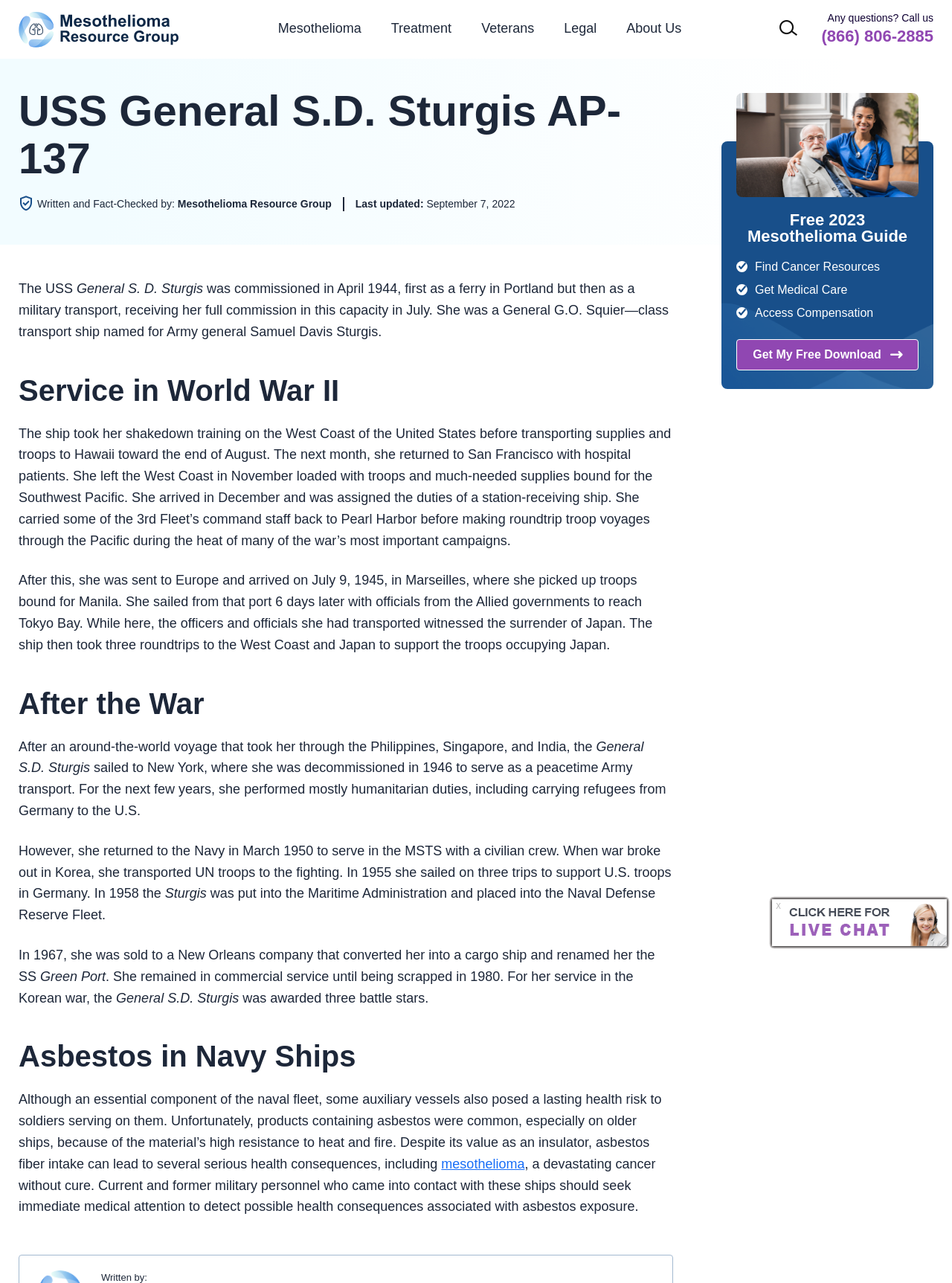Provide a short, one-word or phrase answer to the question below:
How many battle stars was the USS General S.D. Sturgis awarded?

Three